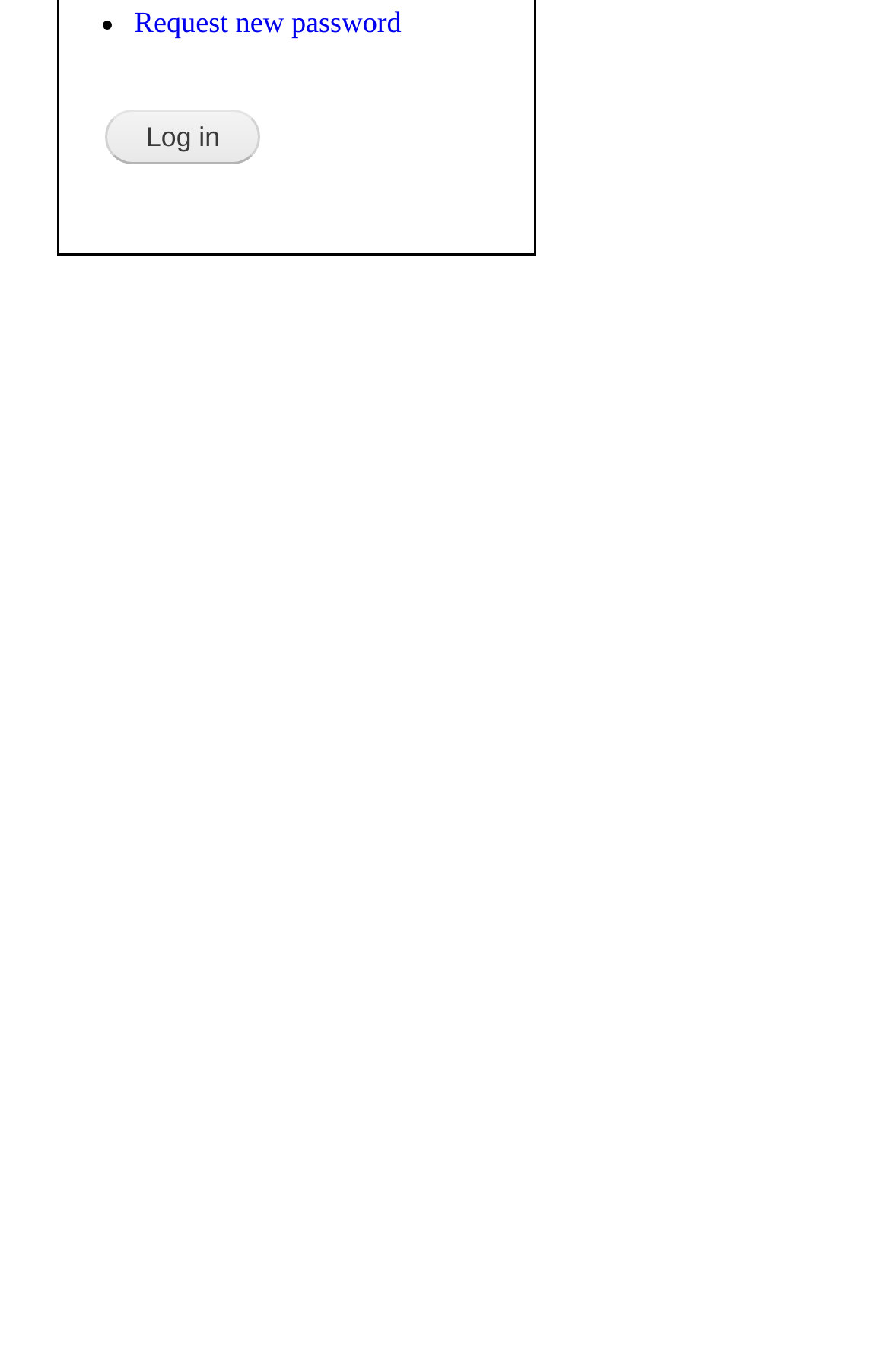From the screenshot, find the bounding box of the UI element matching this description: "Drupal". Supply the bounding box coordinates in the form [left, top, right, bottom], each a float between 0 and 1.

[0.228, 0.443, 0.321, 0.466]